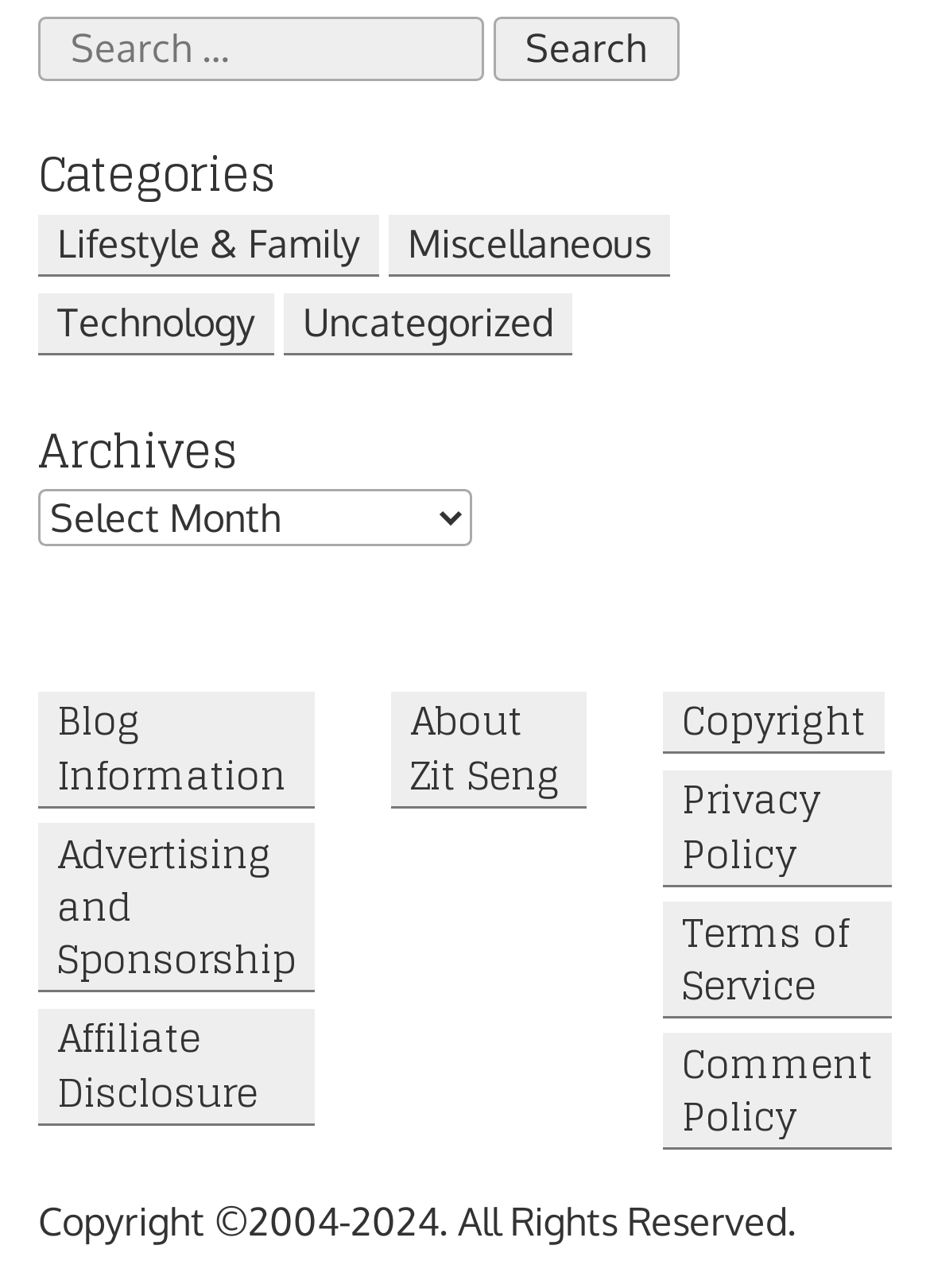What type of information is available in the footer section?
Based on the image, please offer an in-depth response to the question.

The footer section of the webpage contains several links, including 'Blog Information', 'Advertising and Sponsorship', 'Affiliate Disclosure', and others. These links likely lead to pages containing information about the blog, its policies, and other related topics.